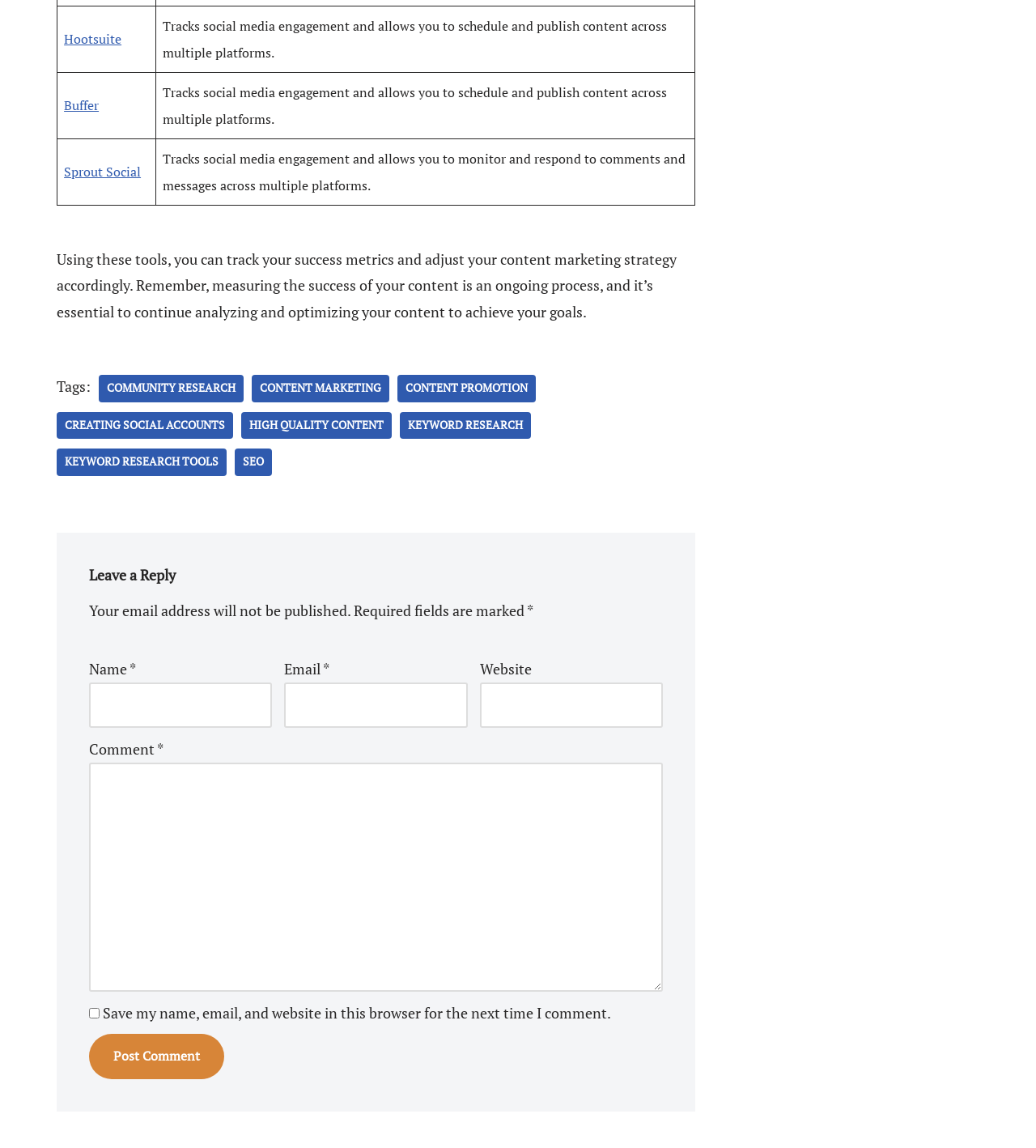Indicate the bounding box coordinates of the element that must be clicked to execute the instruction: "Click on Sprout Social". The coordinates should be given as four float numbers between 0 and 1, i.e., [left, top, right, bottom].

[0.062, 0.142, 0.136, 0.158]